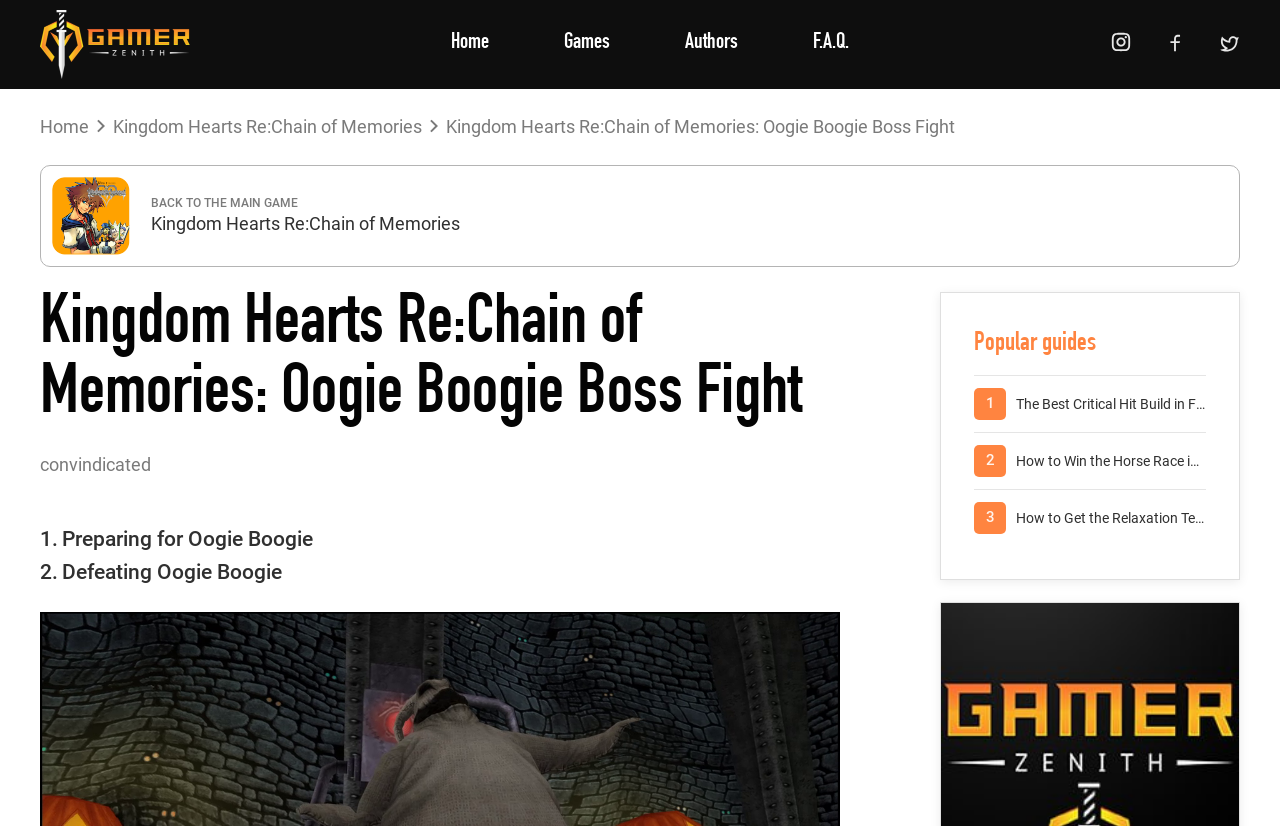Find the bounding box coordinates of the element's region that should be clicked in order to follow the given instruction: "Click on Back". The coordinates should consist of four float numbers between 0 and 1, i.e., [left, top, right, bottom].

None